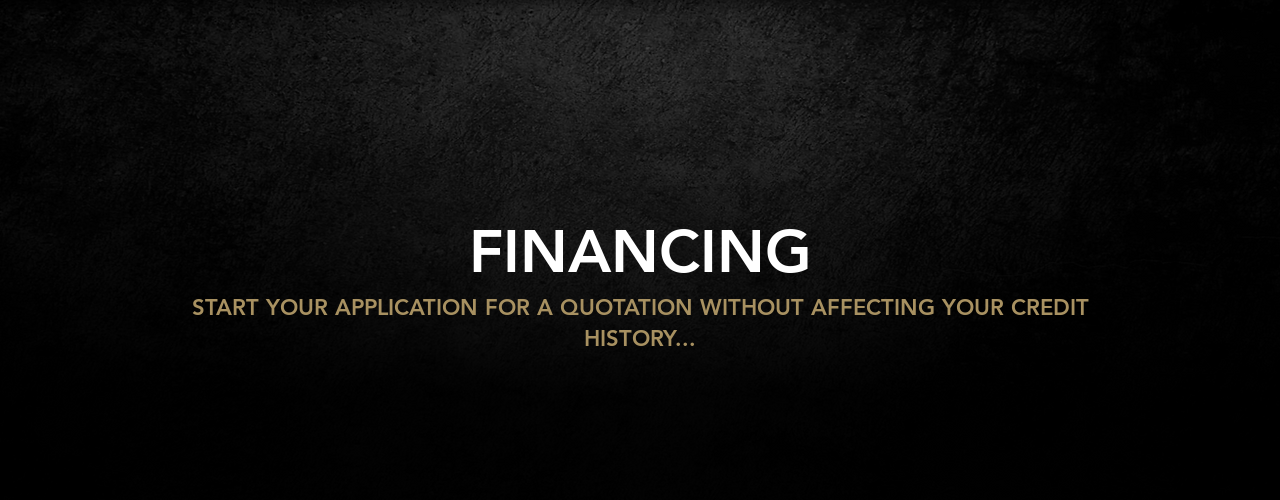What is the tone of the overall design?
Please interpret the details in the image and answer the question thoroughly.

The caption describes the overall design as 'sleek and professional', which suggests that the design is modern, clean, and conveys a sense of expertise and trustworthiness.